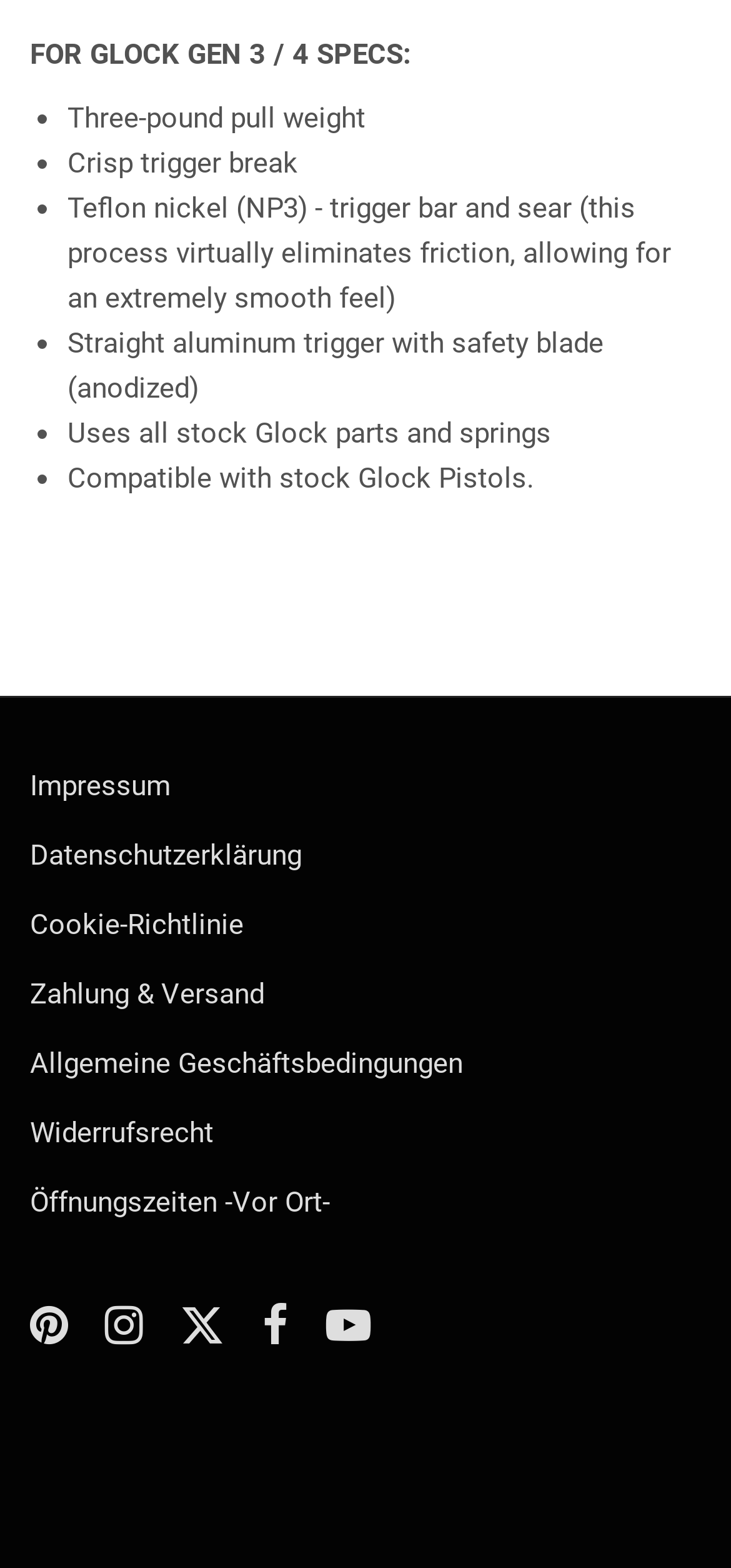What is the compatibility of the product?
Could you answer the question with a detailed and thorough explanation?

The question is asking about the compatibility of the product, which can be found in the list of specifications for Glock Gen 3/4. The relevant text is 'Compatible with stock Glock Pistols.' which is a static text element with ID 910.